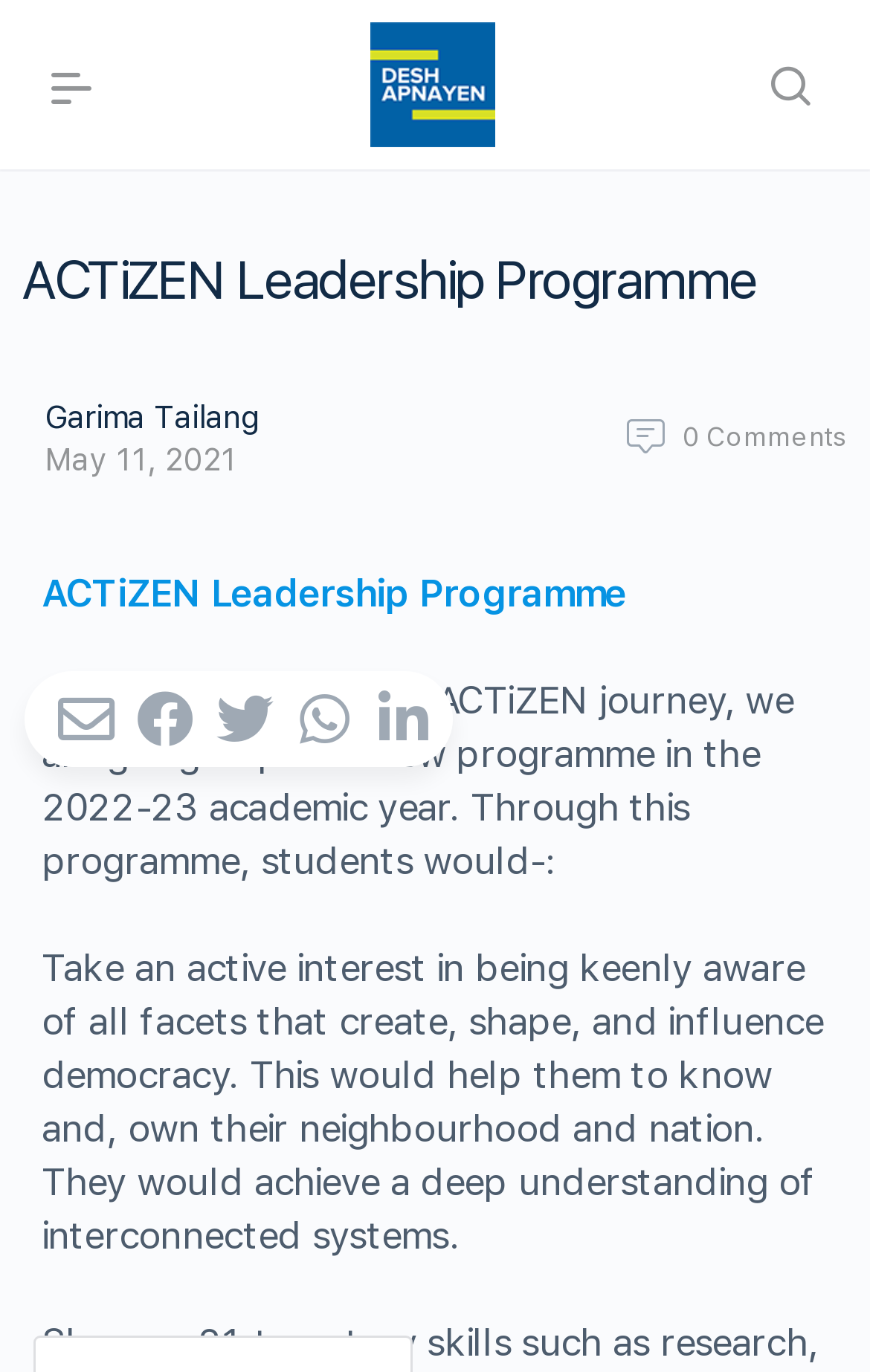What is the date of the article?
Please answer using one word or phrase, based on the screenshot.

May 11, 2021